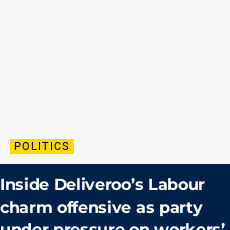What is the topic of the article?
Use the image to answer the question with a single word or phrase.

workers' rights